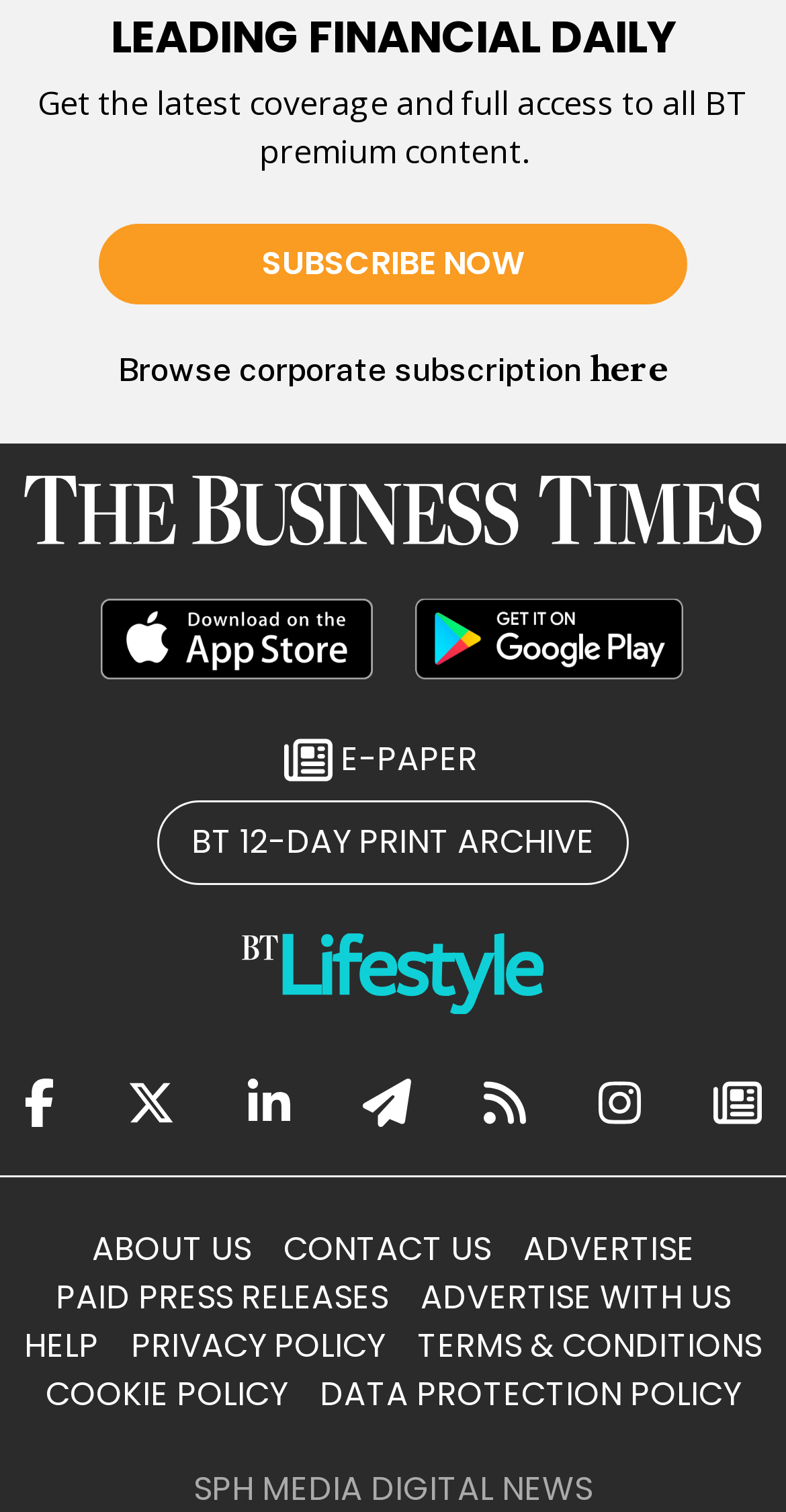Locate the UI element described as follows: "SUBSCRIBE NOW". Return the bounding box coordinates as four float numbers between 0 and 1 in the order [left, top, right, bottom].

[0.125, 0.148, 0.875, 0.202]